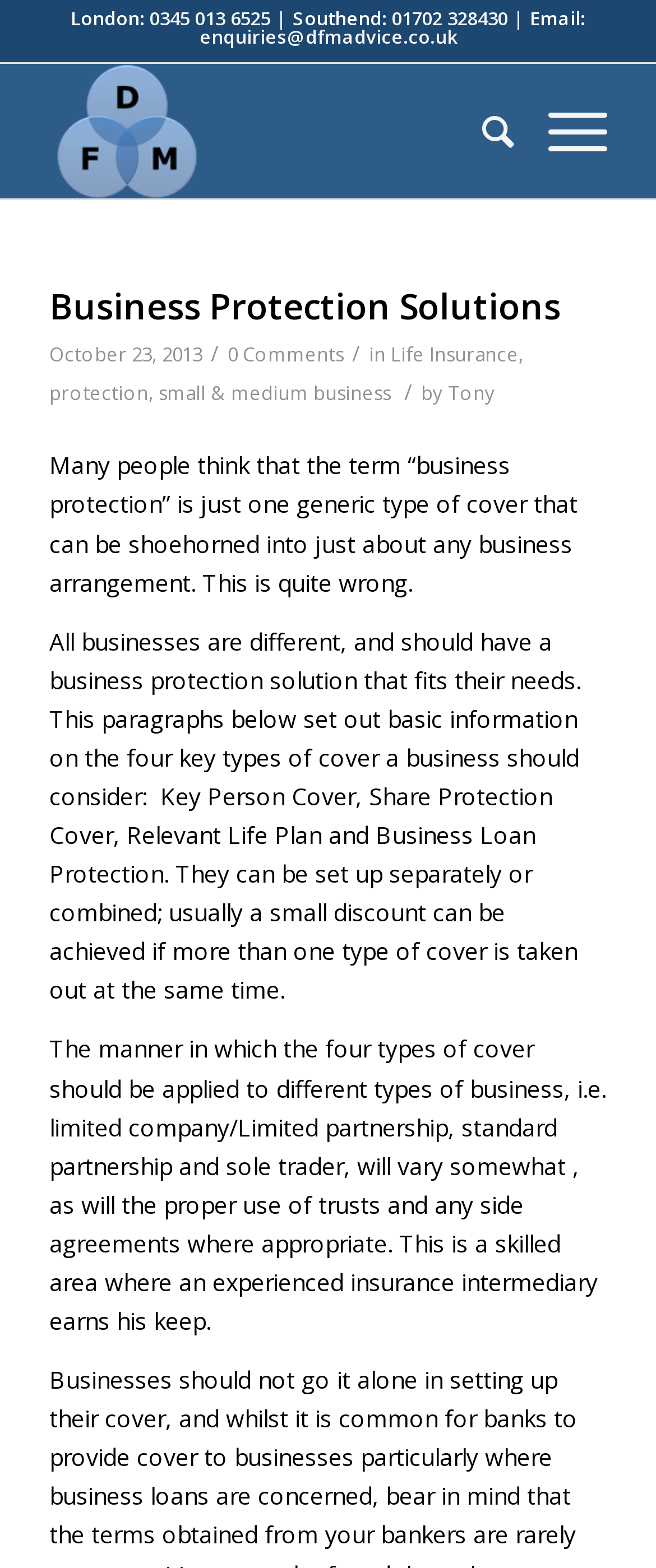Bounding box coordinates are specified in the format (top-left x, top-left y, bottom-right x, bottom-right y). All values are floating point numbers bounded between 0 and 1. Please provide the bounding box coordinate of the region this sentence describes: Menu Menu

[0.784, 0.041, 0.925, 0.127]